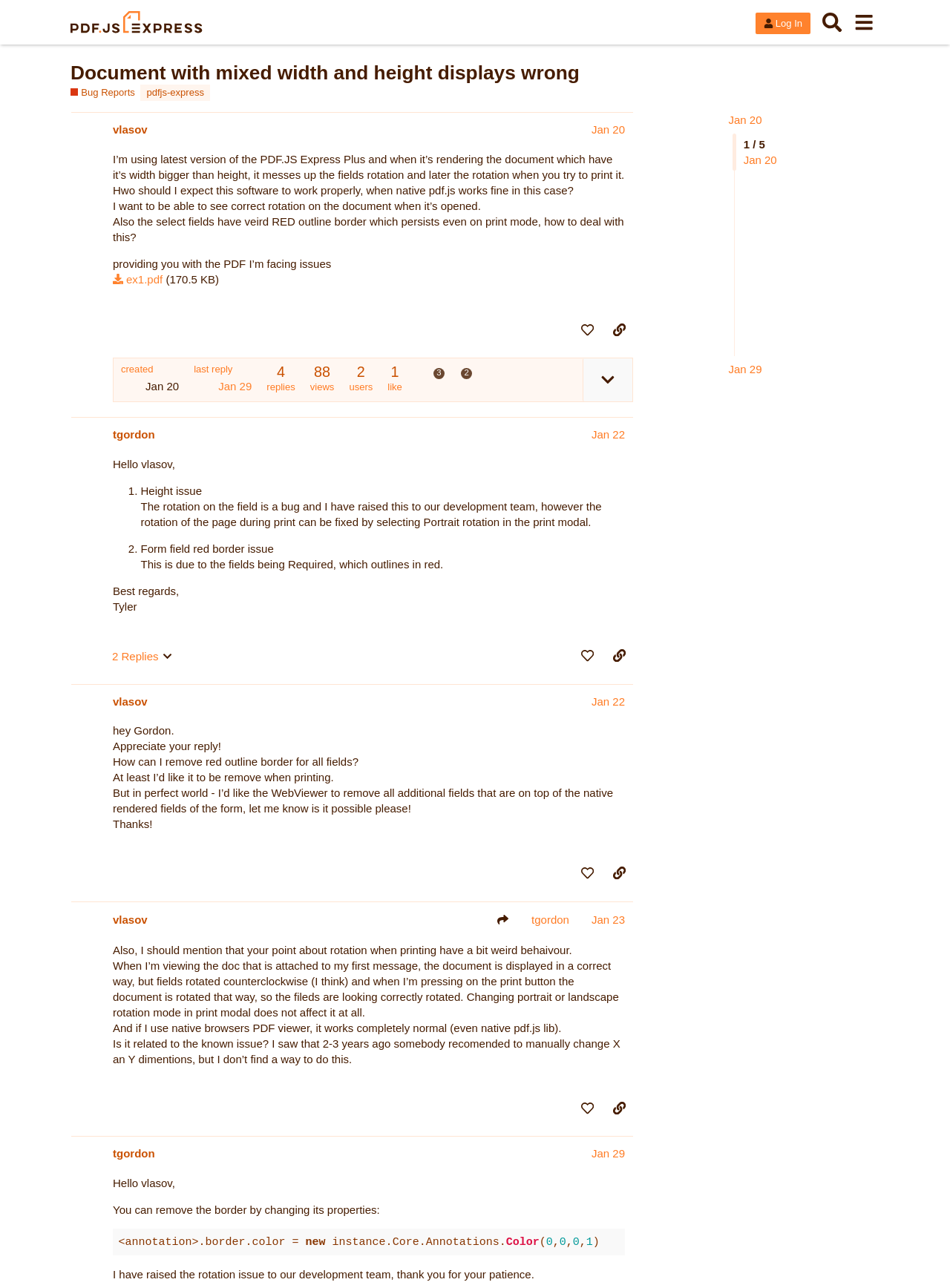Find the bounding box coordinates for the HTML element specified by: "Bug Reports".

[0.074, 0.067, 0.142, 0.077]